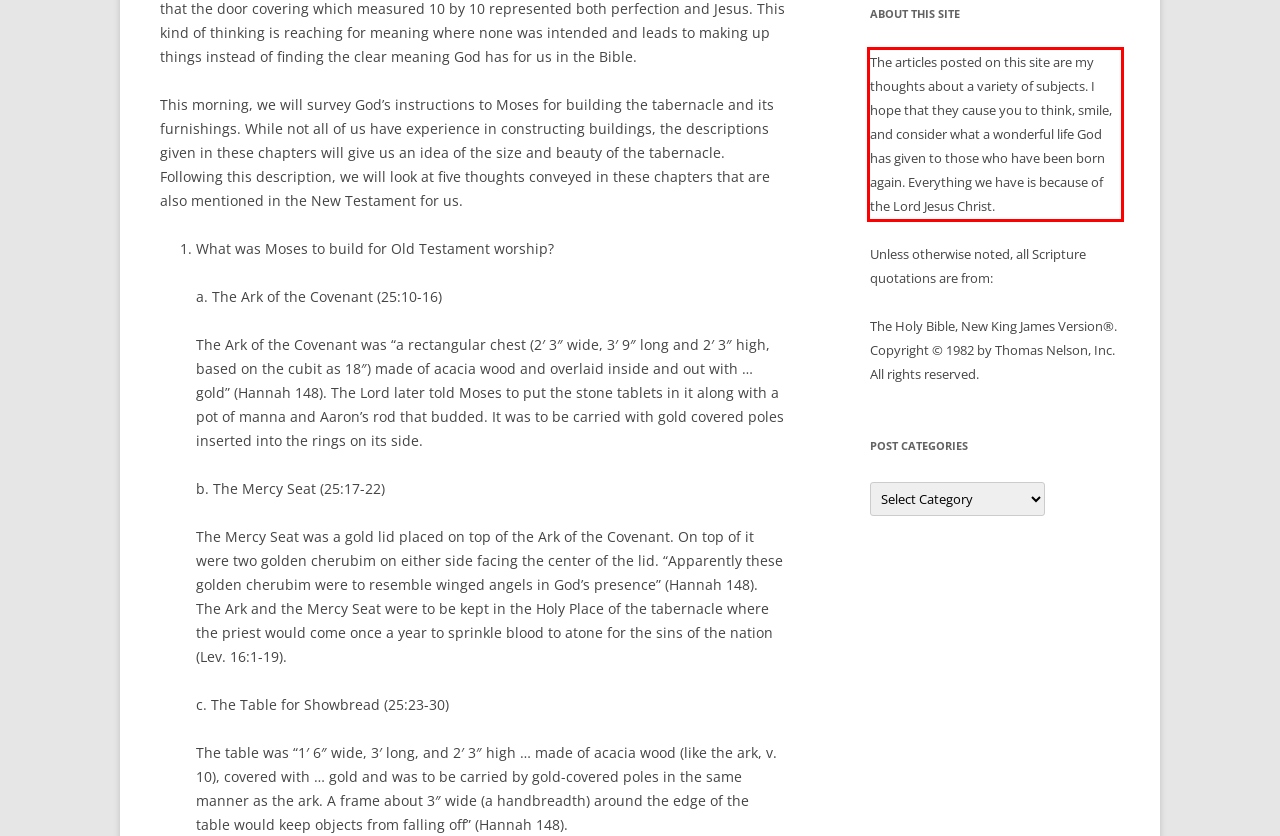Given a webpage screenshot, locate the red bounding box and extract the text content found inside it.

The articles posted on this site are my thoughts about a variety of subjects. I hope that they cause you to think, smile, and consider what a wonderful life God has given to those who have been born again. Everything we have is because of the Lord Jesus Christ.